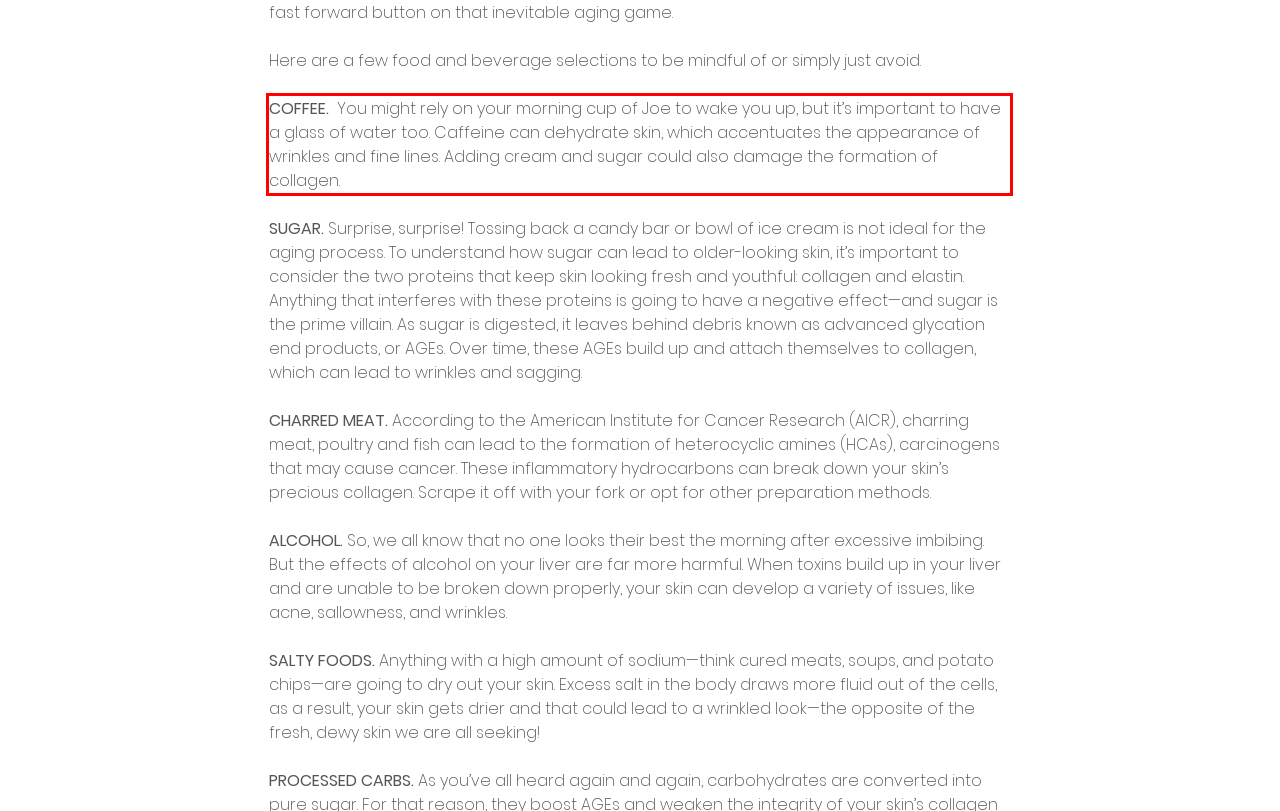Examine the webpage screenshot and use OCR to recognize and output the text within the red bounding box.

COFFEE. You might rely on your morning cup of Joe to wake you up, but it’s important to have a glass of water too. Caffeine can dehydrate skin, which accentuates the appearance of wrinkles and fine lines. Adding cream and sugar could also damage the formation of collagen.